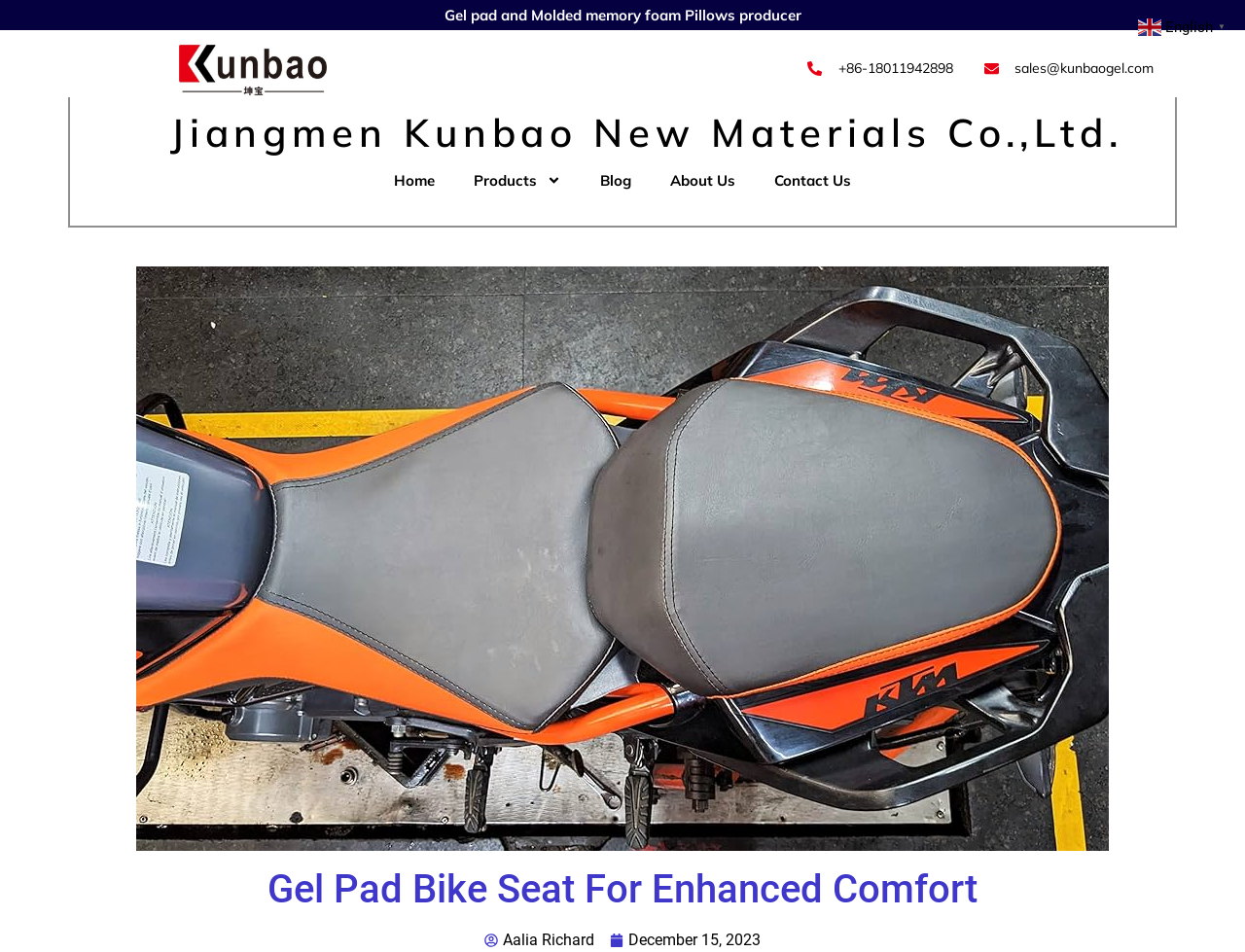Deliver a detailed narrative of the webpage's visual and textual elements.

This webpage is about a premium bike seat gel pad manufacturer, Jiangmen Kunbao New Materials Co.,Ltd. At the top, there is a heading with the company name, followed by a navigation menu with links to "Home", "Products", "Blog", "About Us", and "Contact Us". The "Products" link has a dropdown menu with an icon.

Below the navigation menu, there is a large image of a bike seat gel pad, which takes up most of the width of the page. Above the image, there is a static text describing the company as a producer of gel pads and molded memory foam pillows.

On the top-right corner, there are three links: a phone number, an email address, and an empty link. On the bottom-left corner, there is a heading with the title "Gel Pad Bike Seat For Enhanced Comfort". Below this heading, there are two links: "Aalia Richard" and "December 15, 2023", which appear to be related to a blog post or article.

On the top-right corner, there is a language selection link with an English flag icon, indicating that the website is available in multiple languages.